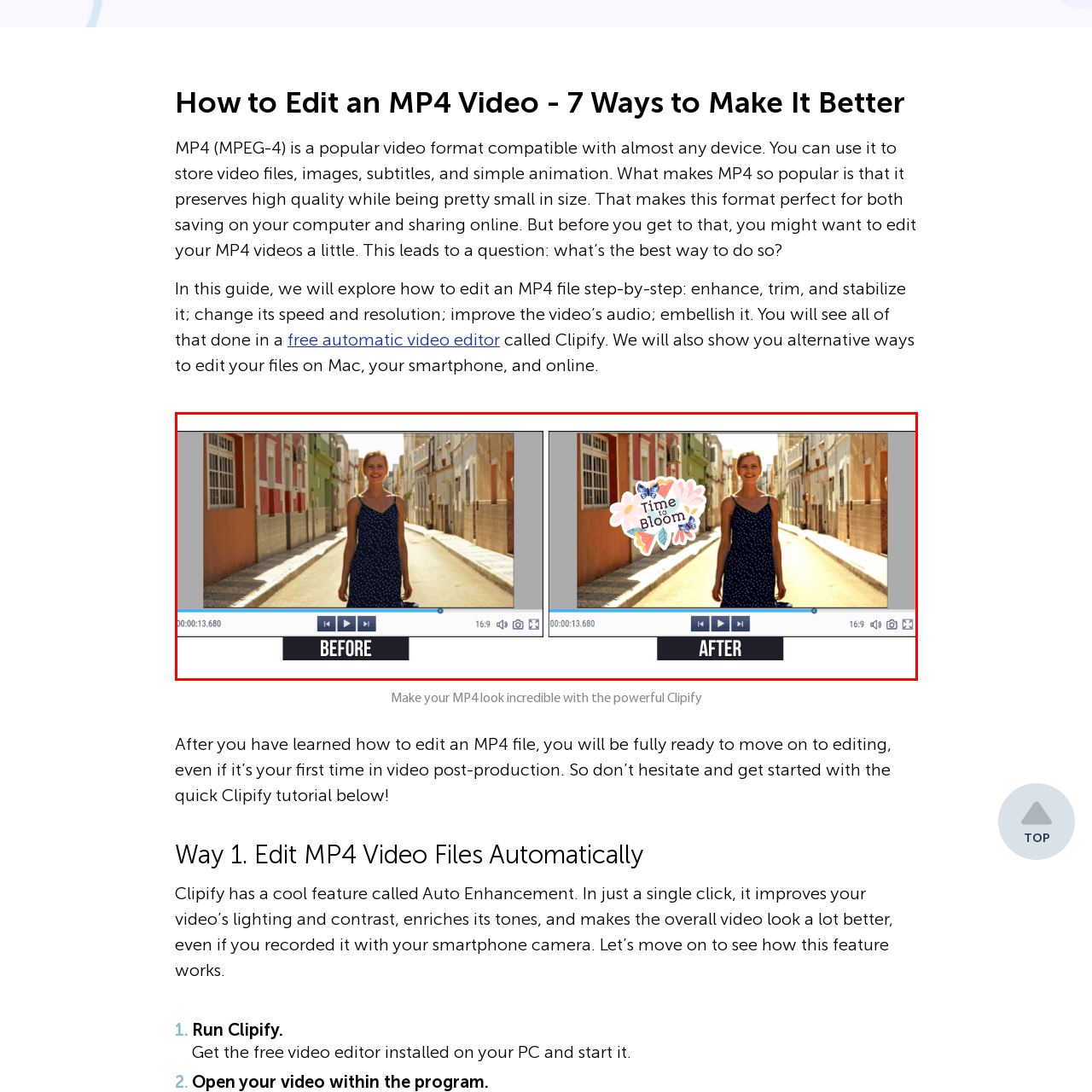Use the image within the highlighted red box to answer the following question with a single word or phrase:
What is the purpose of video editing tools like Clipify?

enhance visual quality and add personal touches